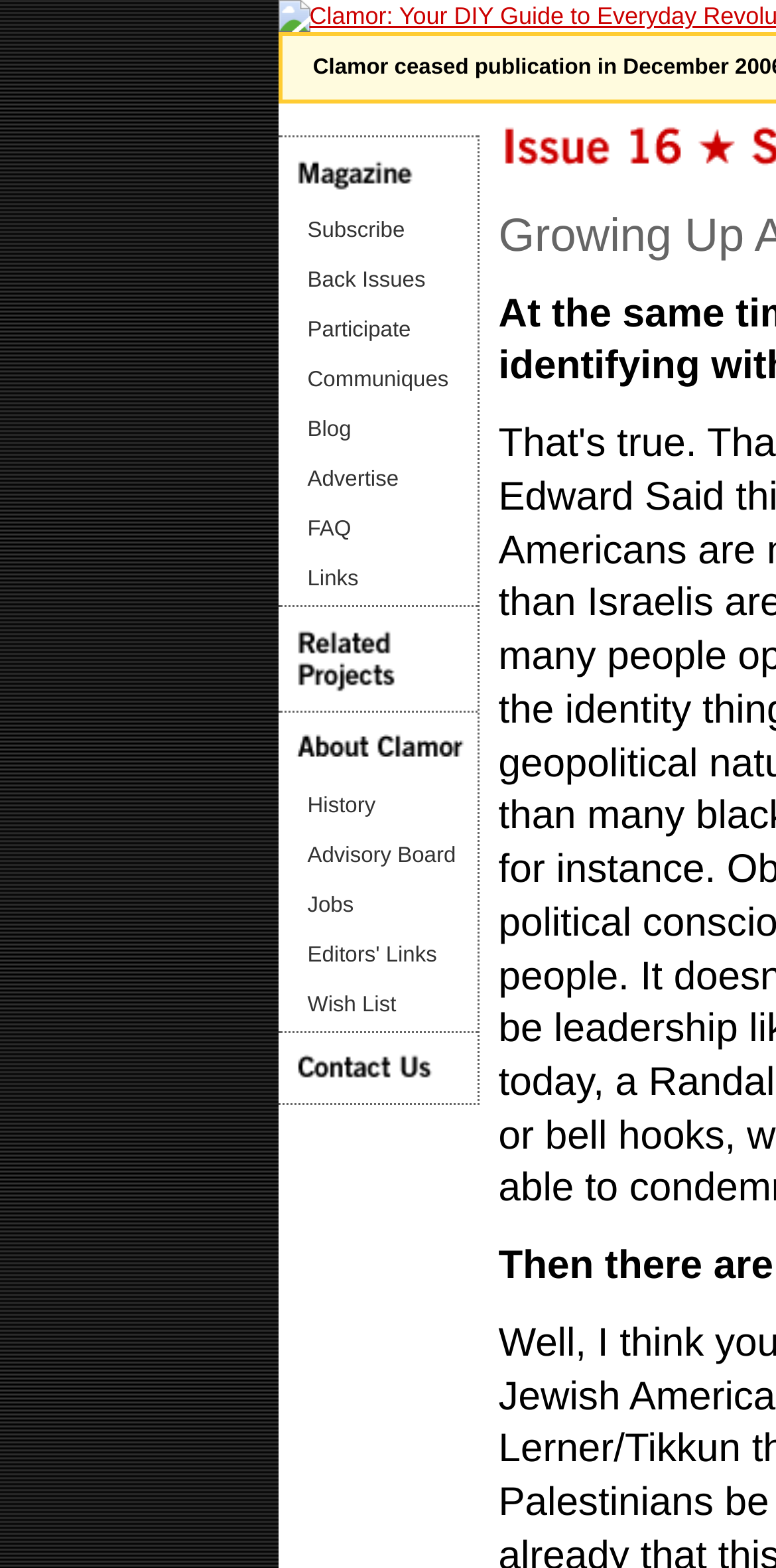Identify the bounding box coordinates of the clickable region required to complete the instruction: "Go to the next page". The coordinates should be given as four float numbers within the range of 0 and 1, i.e., [left, top, right, bottom].

None